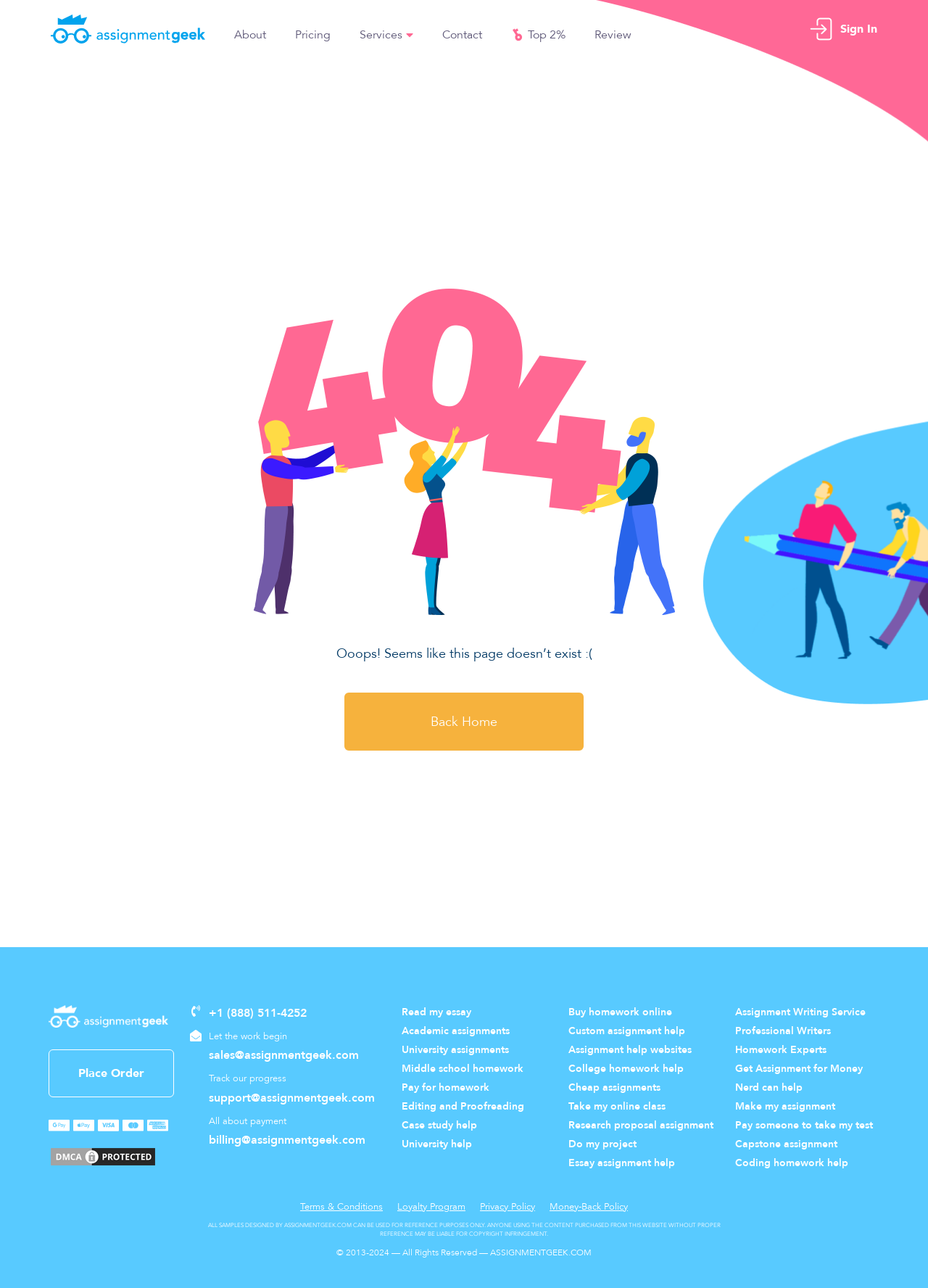How can I contact the website?
Based on the visual, give a brief answer using one word or a short phrase.

sales@assignmentgeek.com